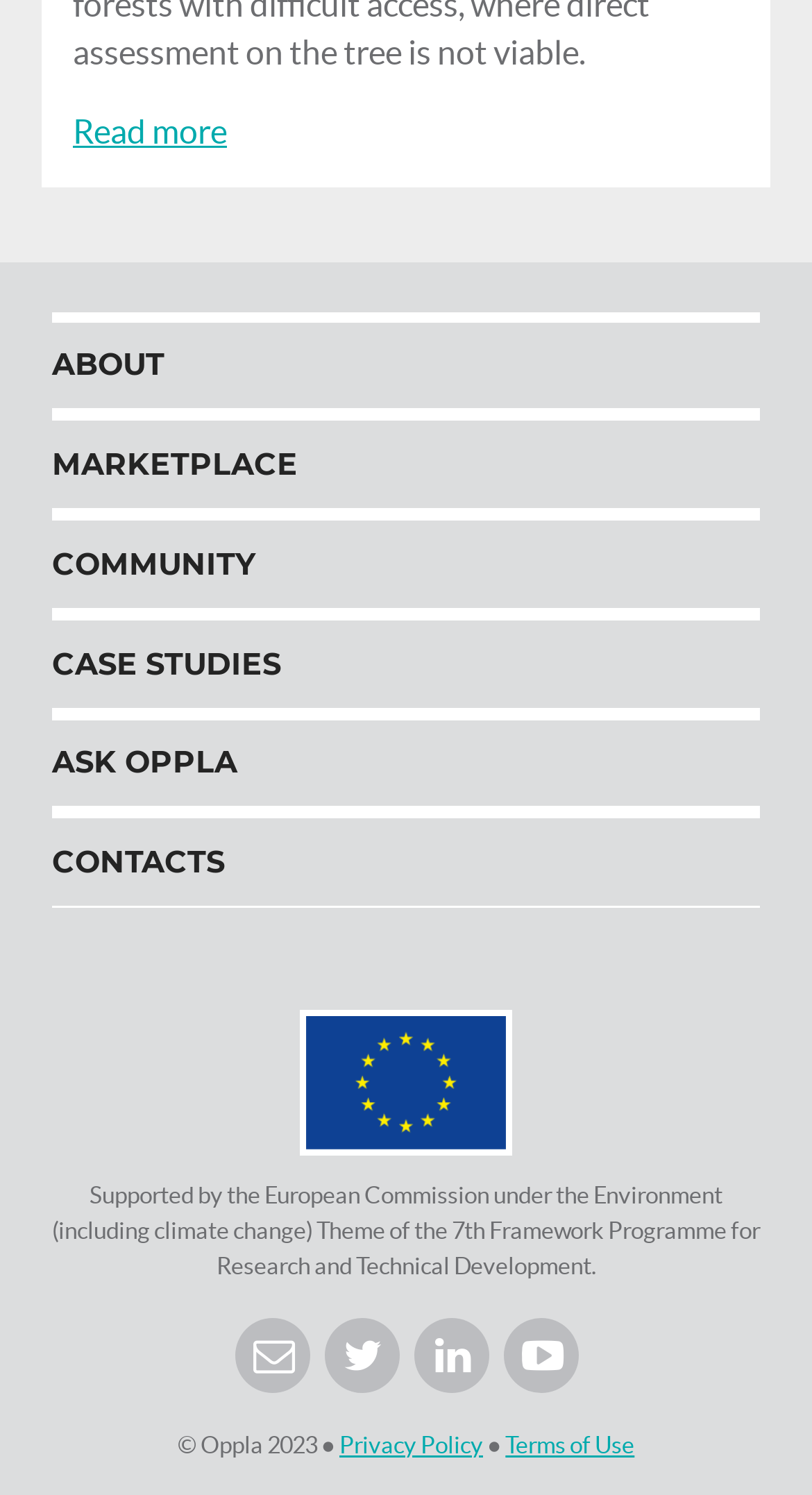Please determine the bounding box coordinates of the element's region to click for the following instruction: "Read more about Cork quality assessment on the pile".

[0.09, 0.076, 0.279, 0.101]